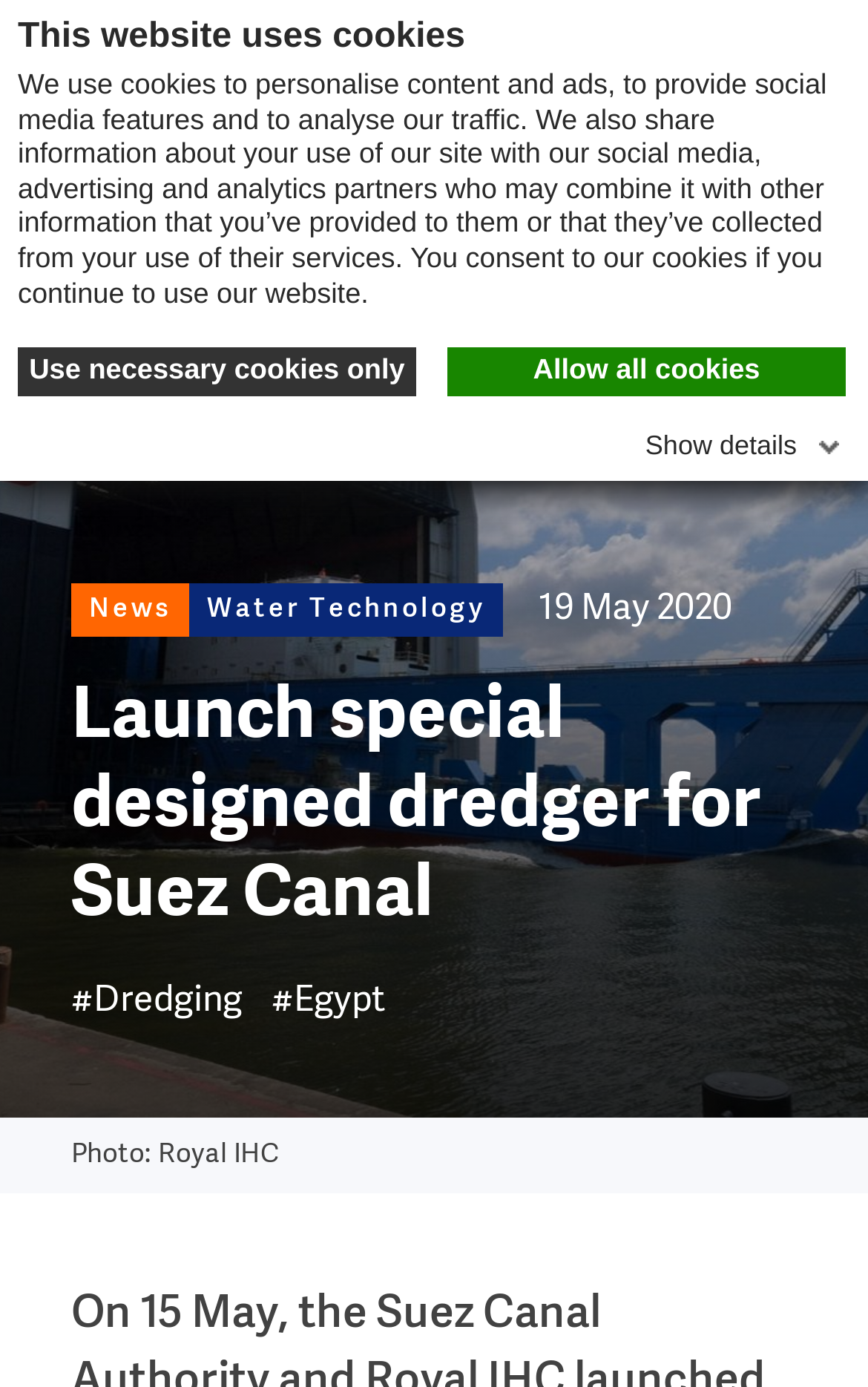What is the name of the dredger launched in the Netherlands?
Give a single word or phrase as your answer by examining the image.

Mohab Mameesh